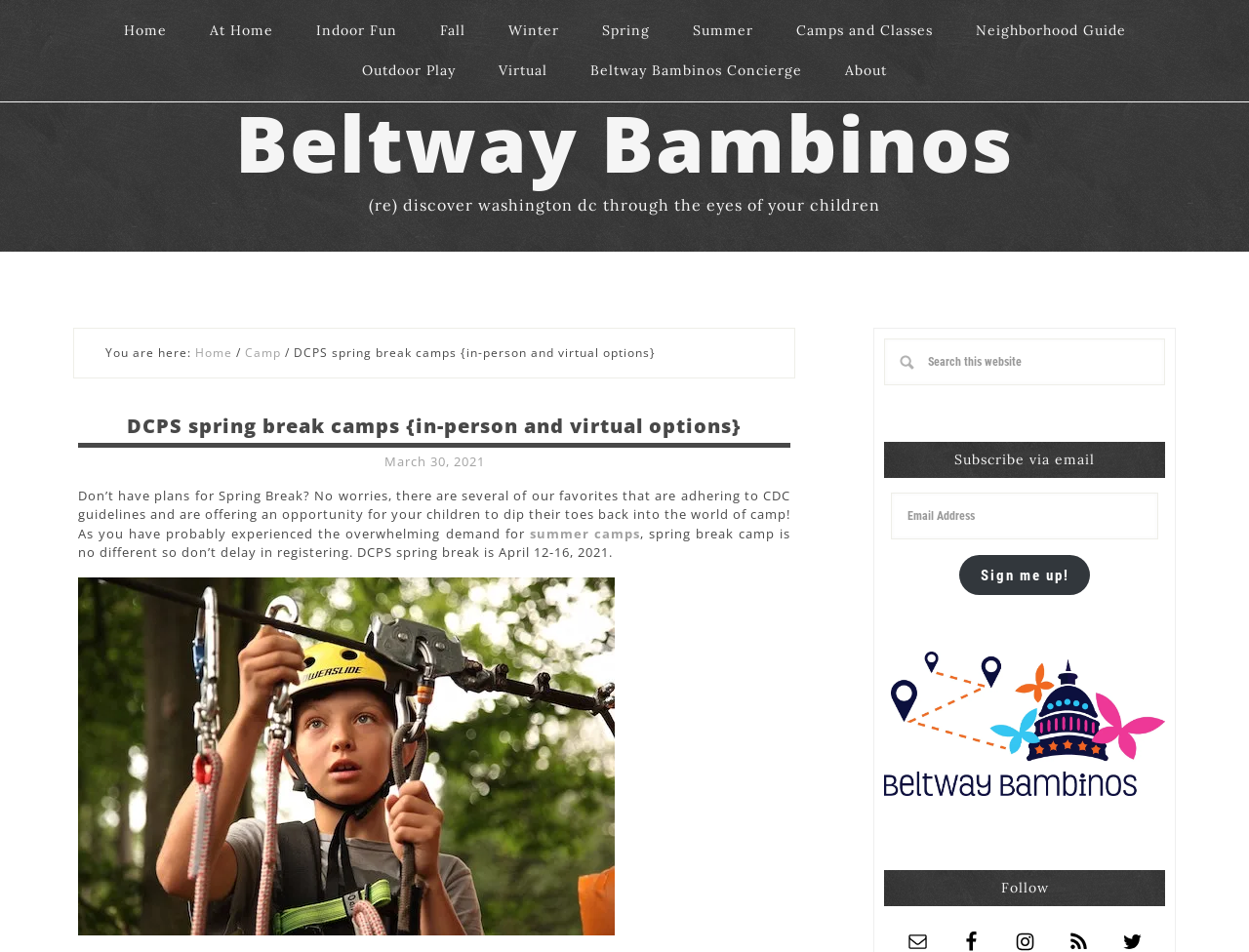Provide a thorough description of this webpage.

This webpage is about DCPS spring break camps, offering both in-person and virtual options. At the top, there is a navigation menu with links to various sections, including "Home", "At Home", "Indoor Fun", "Fall", "Winter", "Spring", "Summer", "Camps and Classes", "Neighborhood Guide", "Outdoor Play", "Virtual", "Beltway Bambinos Concierge", and "About". 

Below the navigation menu, there is a header section with a link to "Beltway Bambinos" and a static text "(re) discover washington dc through the eyes of your children". 

The main content of the webpage is divided into two sections. On the left side, there is a breadcrumb navigation showing the current page's location, with links to "Home" and "Camp". On the right side, there is a heading "DCPS spring break camps {in-person and virtual options}" followed by a paragraph of text describing the spring break camps and encouraging readers to register. The text also includes a link to "summer camps". 

Below the main content, there is a search box with a button to search the website. Next to the search box, there is a section to subscribe to the website via email, with a textbox to enter an email address and a button to sign up. 

At the bottom of the webpage, there are social media links to follow the website on Email, Facebook, Instagram, RSS, and Twitter.